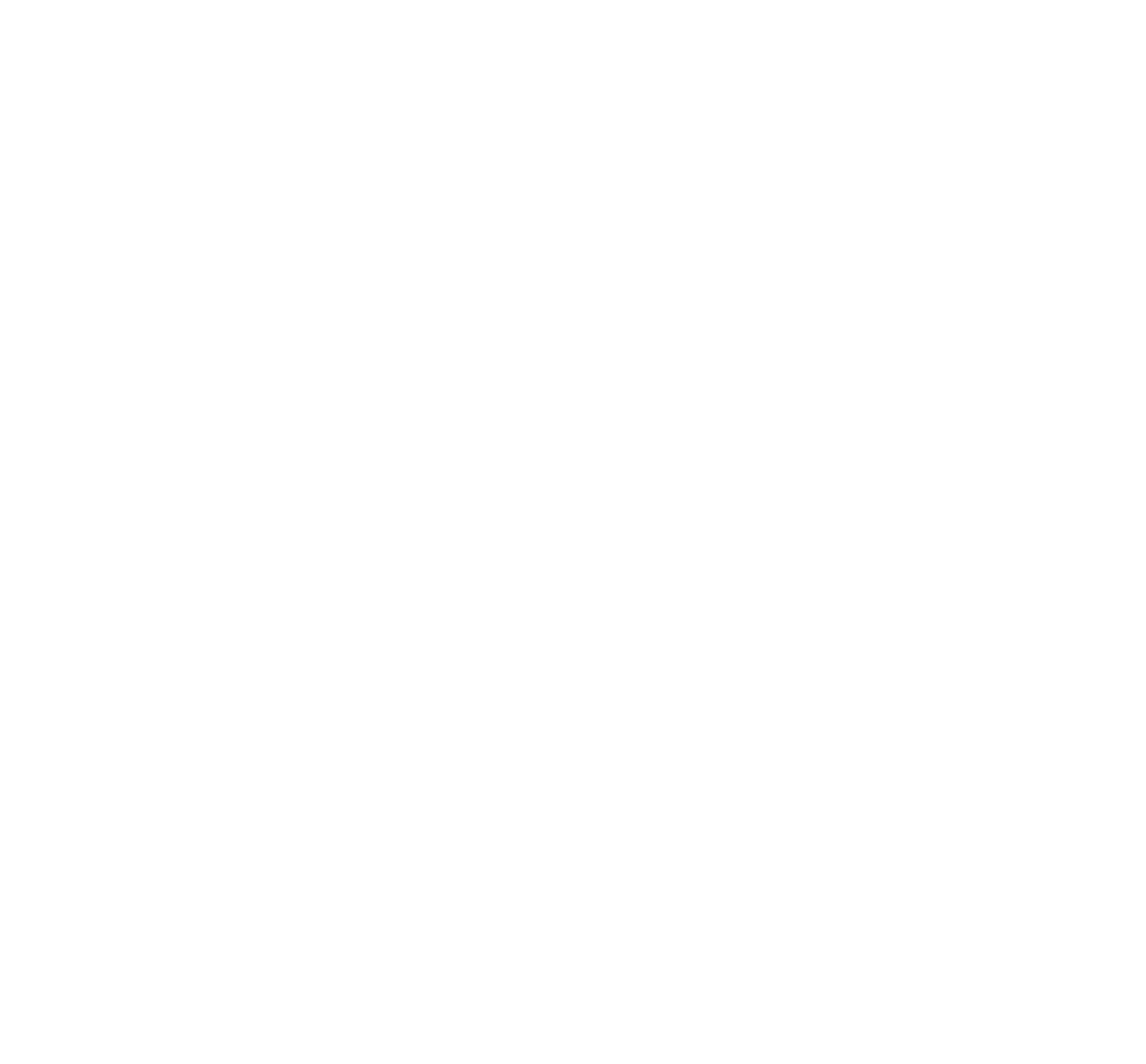What is the topic of the heading 'How Monnit Sensors Work'?
Provide a comprehensive and detailed answer to the question.

The heading 'How Monnit Sensors Work' is located at the top of the webpage, and it is describing how Monnit sensors work, so the topic of this heading is Monnit Sensors.